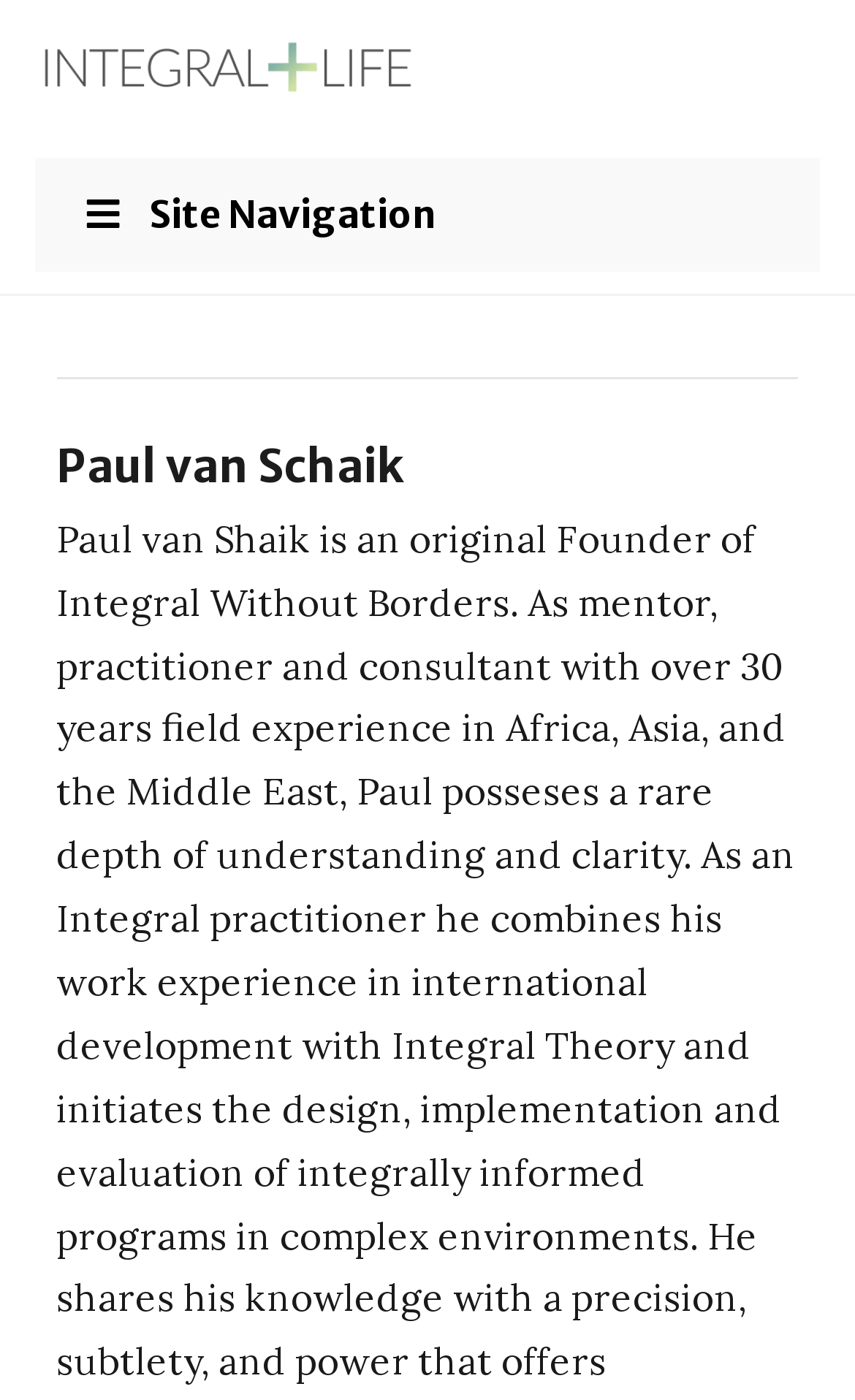Please determine the bounding box coordinates for the UI element described here. Use the format (top-left x, top-left y, bottom-right x, bottom-right y) with values bounded between 0 and 1: parent_node: Site Navigation

[0.04, 0.013, 0.489, 0.081]